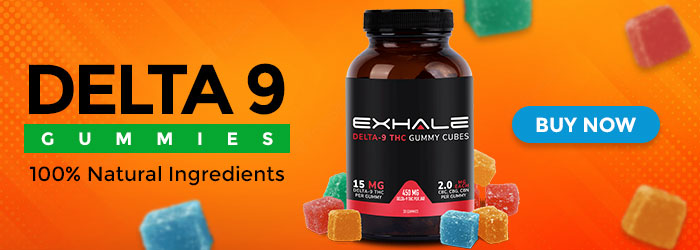Analyze the image and describe all the key elements you observe.

The image features a prominently displayed bottle of Delta 9 Gummies from Exhale, highlighting their appeal for consumers looking for cannabis-infused products. The product label indicates that each gummy contains 15 MG of Delta 9 THC, emphasizing its natural formulation with "100% Natural Ingredients." Surrounding the bottle are colorful gummy cubes, enhancing the playful and vibrant aesthetic. A call-to-action button labeled "BUY NOW" is featured prominently, encouraging potential customers to make a purchase. The background showcases a bright orange gradient, adding energy to the overall presentation, making it suitable for promotions related to cannabis-infused edibles.